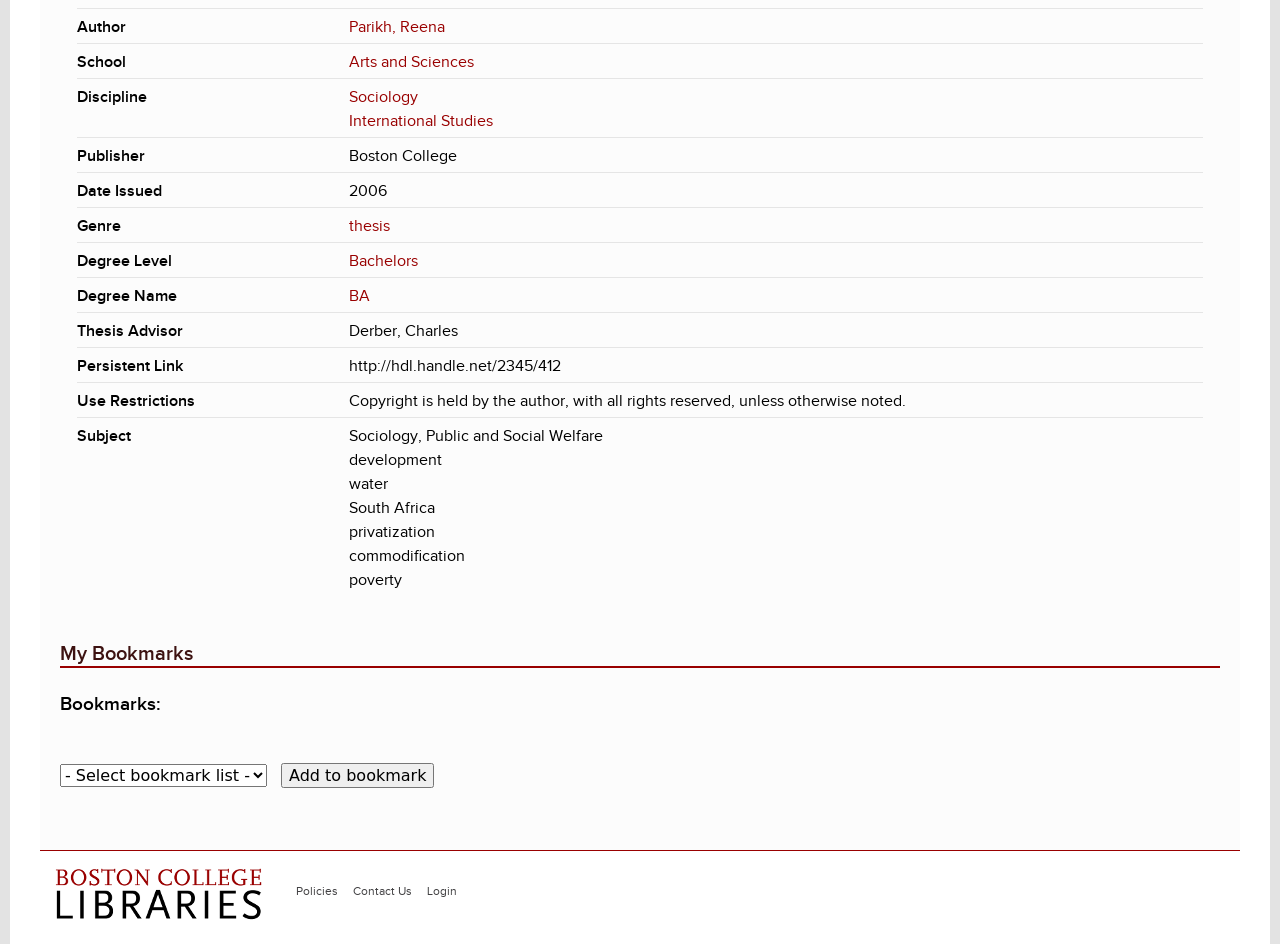Determine the bounding box coordinates of the section to be clicked to follow the instruction: "Click the 'Add to bookmark' button". The coordinates should be given as four float numbers between 0 and 1, formatted as [left, top, right, bottom].

[0.22, 0.808, 0.339, 0.835]